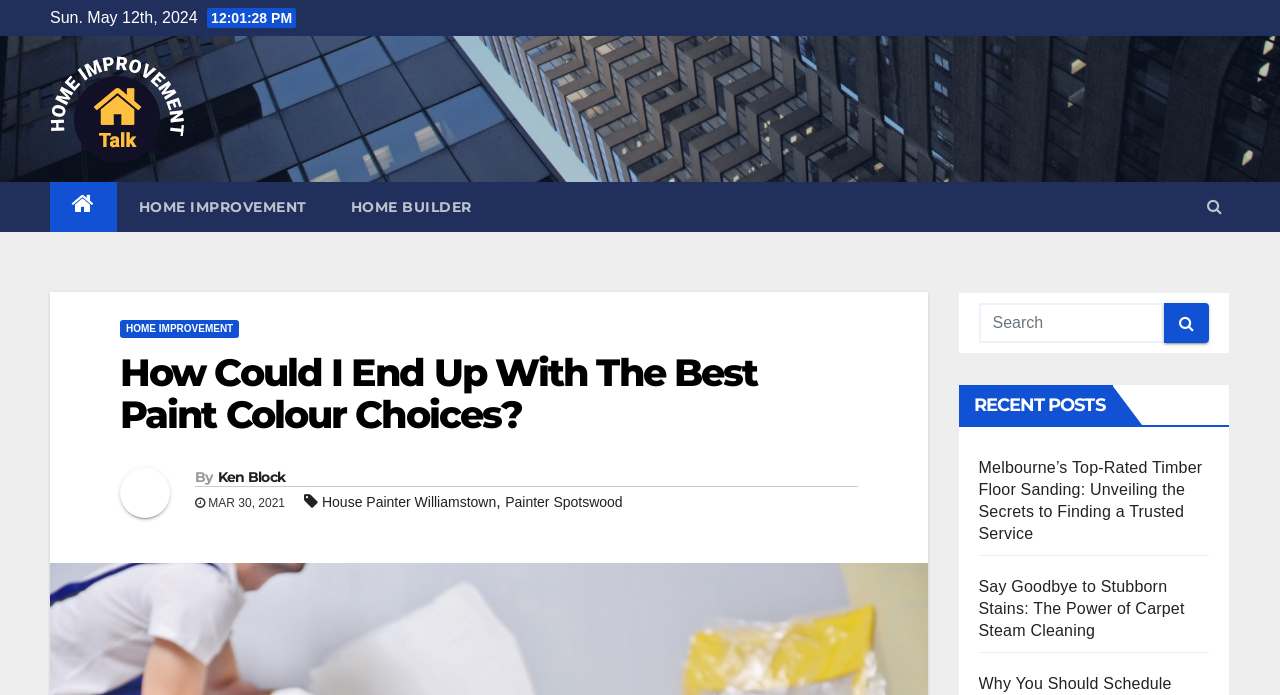Identify the bounding box coordinates of the HTML element based on this description: "Home Improvement".

[0.094, 0.46, 0.187, 0.486]